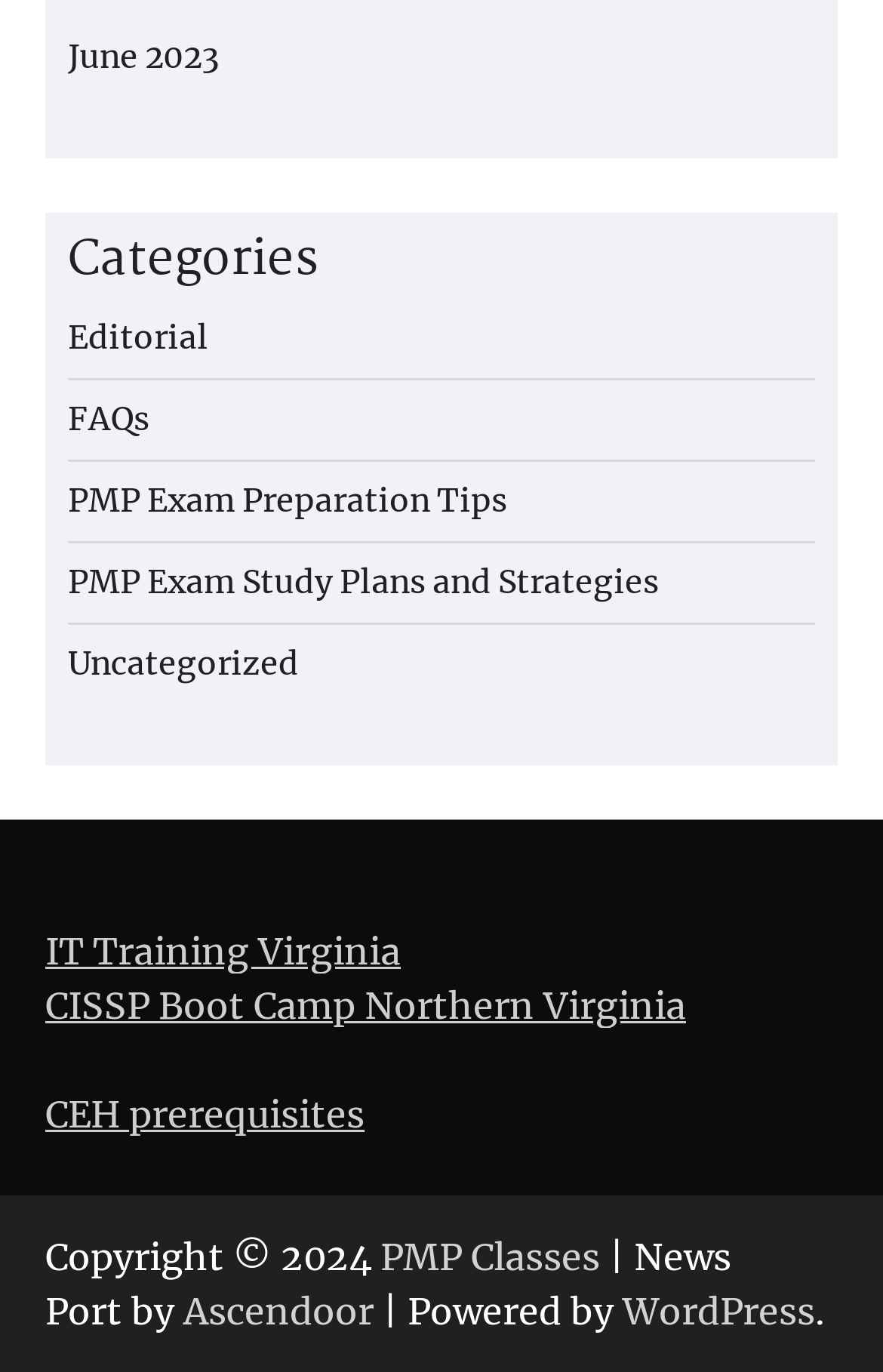Identify the bounding box coordinates of the clickable region required to complete the instruction: "visit IT Training Virginia". The coordinates should be given as four float numbers within the range of 0 and 1, i.e., [left, top, right, bottom].

[0.051, 0.677, 0.454, 0.71]